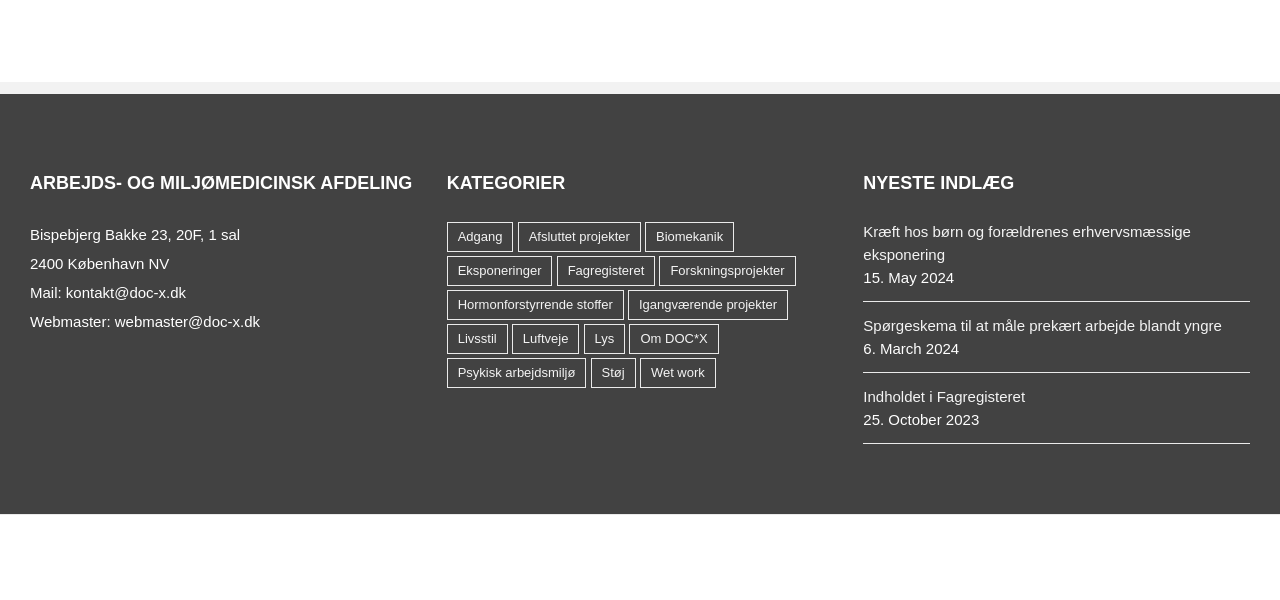Please provide a short answer using a single word or phrase for the question:
What is the latest post on the webpage?

Kræft hos børn og forældrenes erhvervsmæssige eksponering